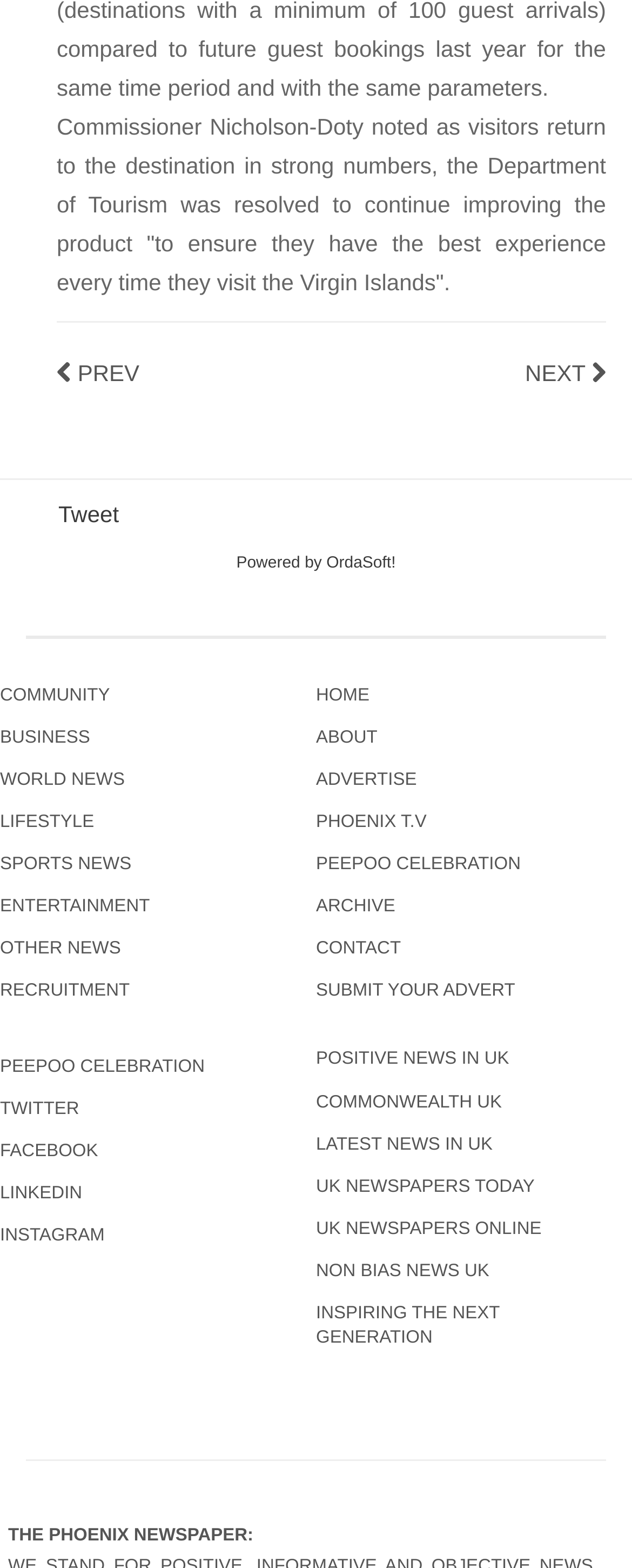Please predict the bounding box coordinates of the element's region where a click is necessary to complete the following instruction: "Click on 'COMMUNITY'". The coordinates should be represented by four float numbers between 0 and 1, i.e., [left, top, right, bottom].

[0.0, 0.432, 0.459, 0.456]